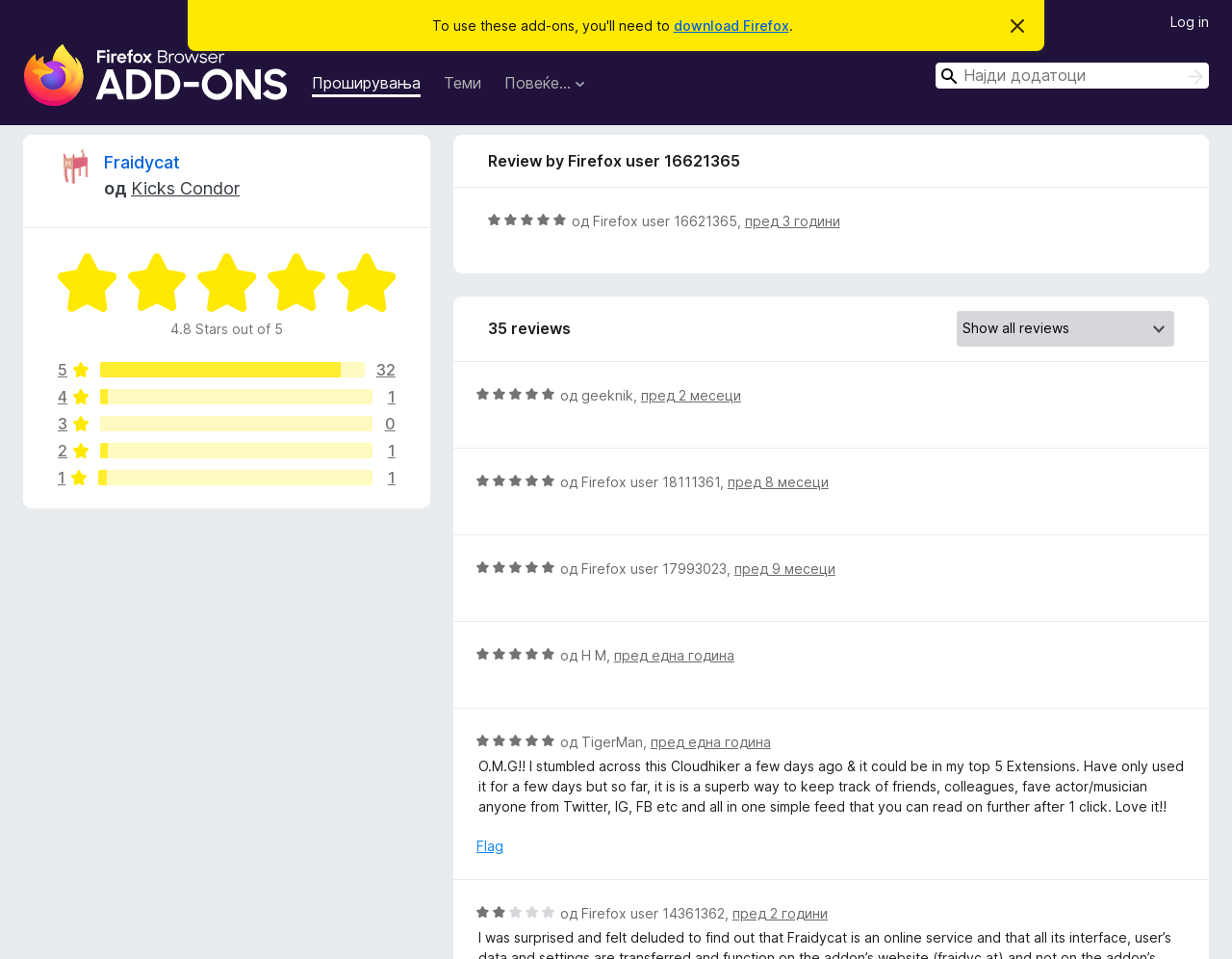What is the rating of Fraidycat out of 5?
We need a detailed and exhaustive answer to the question. Please elaborate.

The rating of Fraidycat out of 5 can be found in the section 'Reviews for Fraidycat' where it says 'Rated 4.8 out of 5'. This rating is based on the reviews from Firefox users.